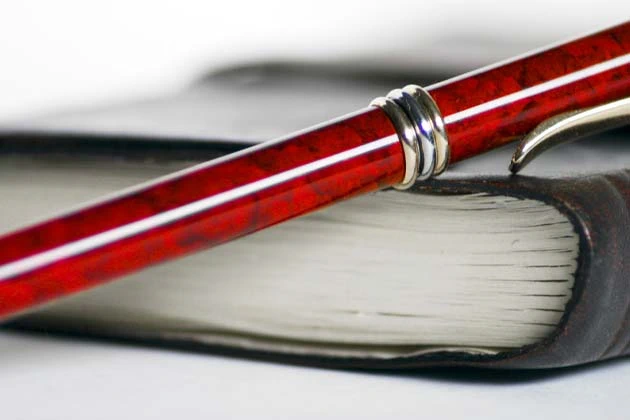Provide an in-depth description of the image.

This image features a vivid red pen resting atop a closed notebook, highlighting the essence of creativity and organization. The pen, adorned with a sleek silver band, stands out against the dark cover of the notebook, which displays a textured, professional finish. This composition evokes a sense of inspiration, perfectly complementing the theme of the updated review of Milanote, a digital workspace designed for creative professionals. The photograph illustrates the tools of thought and ideation, reflecting the capabilities of Milanote to help users capture and arrange their ideas effectively. This visual serves as a reminder of the importance of having the right tools at hand to unleash creativity and facilitate collaboration.